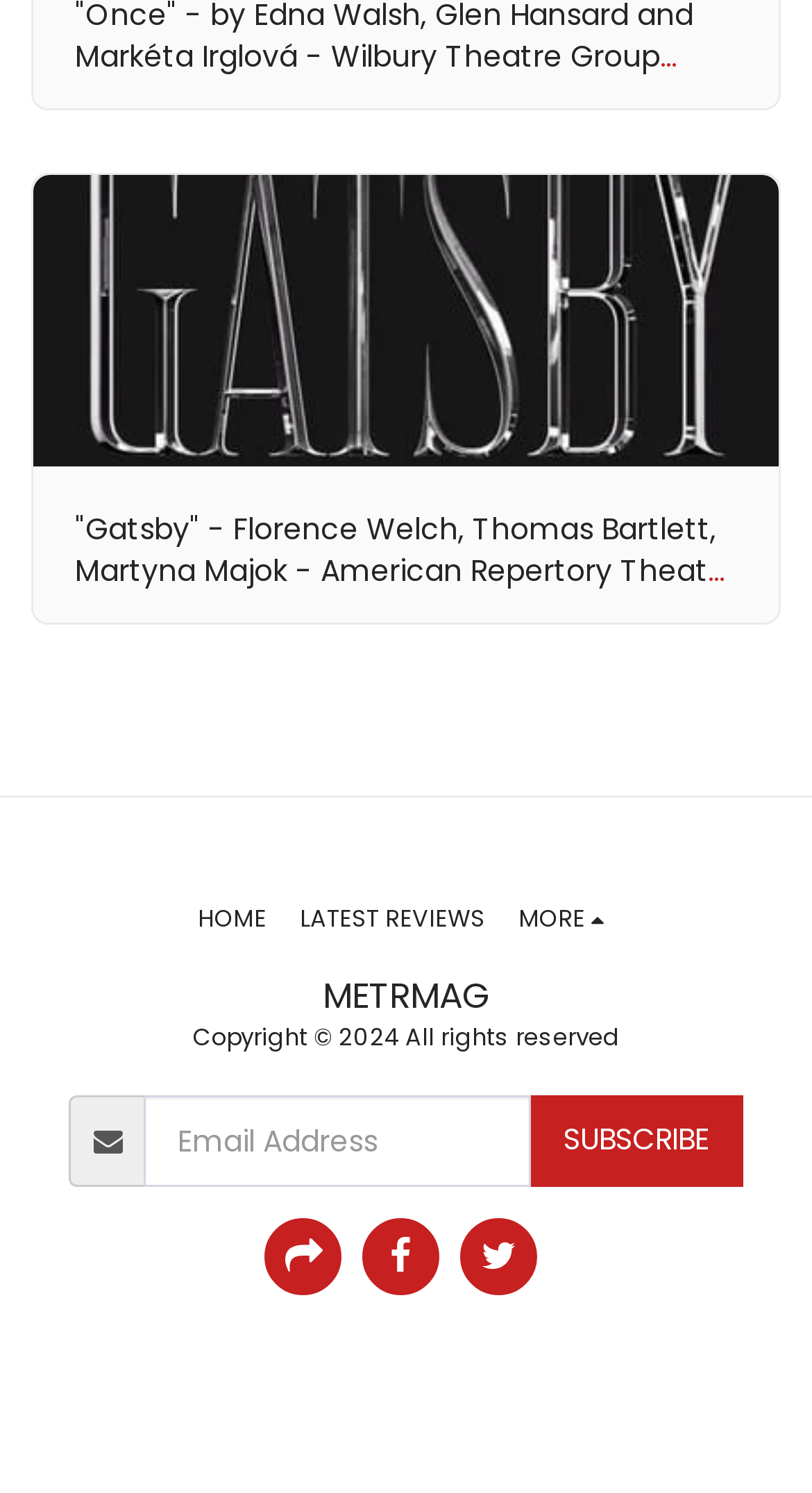Identify the bounding box for the described UI element. Provide the coordinates in (top-left x, top-left y, bottom-right x, bottom-right y) format with values ranging from 0 to 1: Subscribe

[0.652, 0.733, 0.915, 0.795]